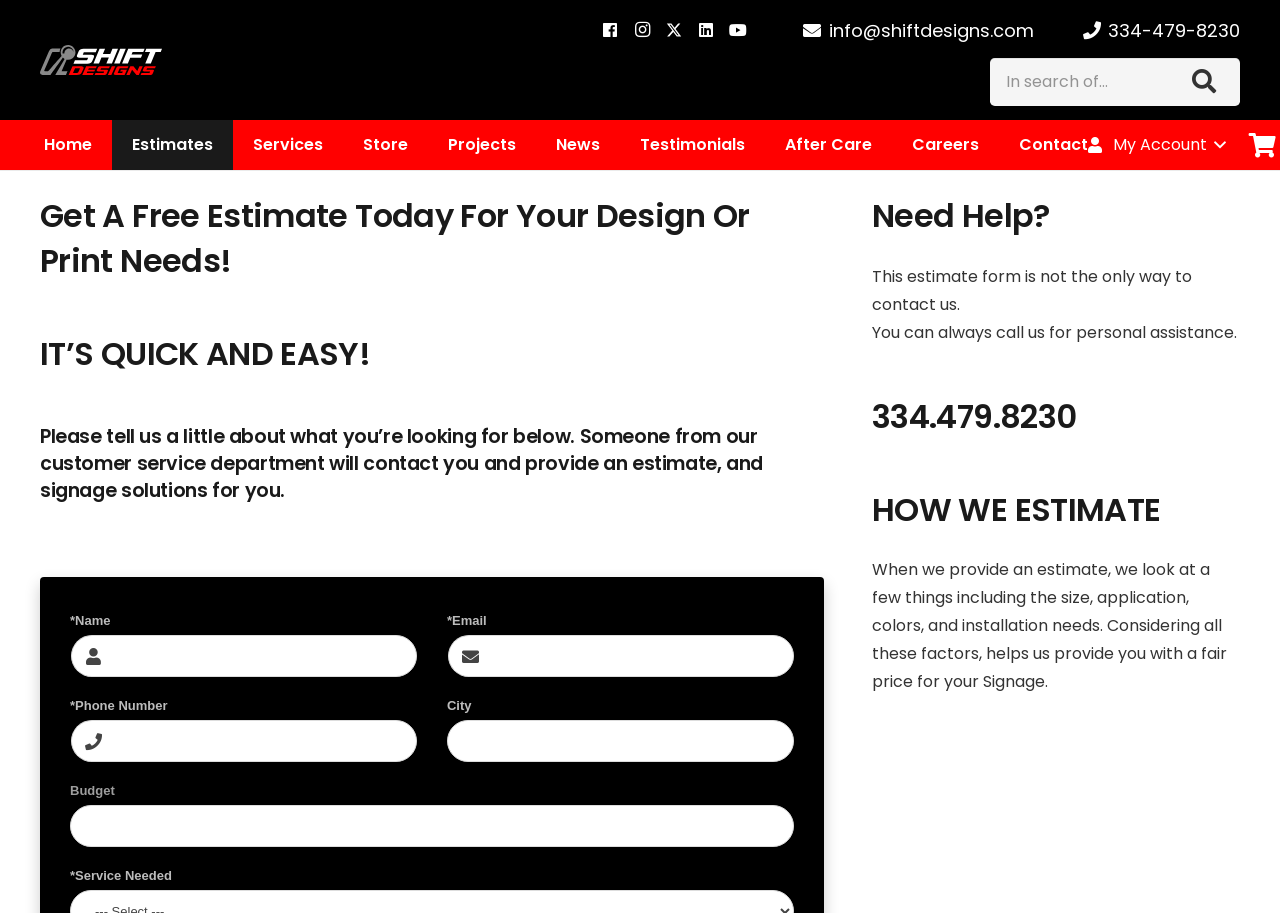What is the purpose of this webpage?
Kindly give a detailed and elaborate answer to the question.

Based on the webpage content, it appears that the purpose of this webpage is to allow users to request a free estimate for their design or print needs. The webpage provides a form for users to fill out with their information and requirements, and promises that someone from the customer service department will contact them with an estimate and signage solutions.